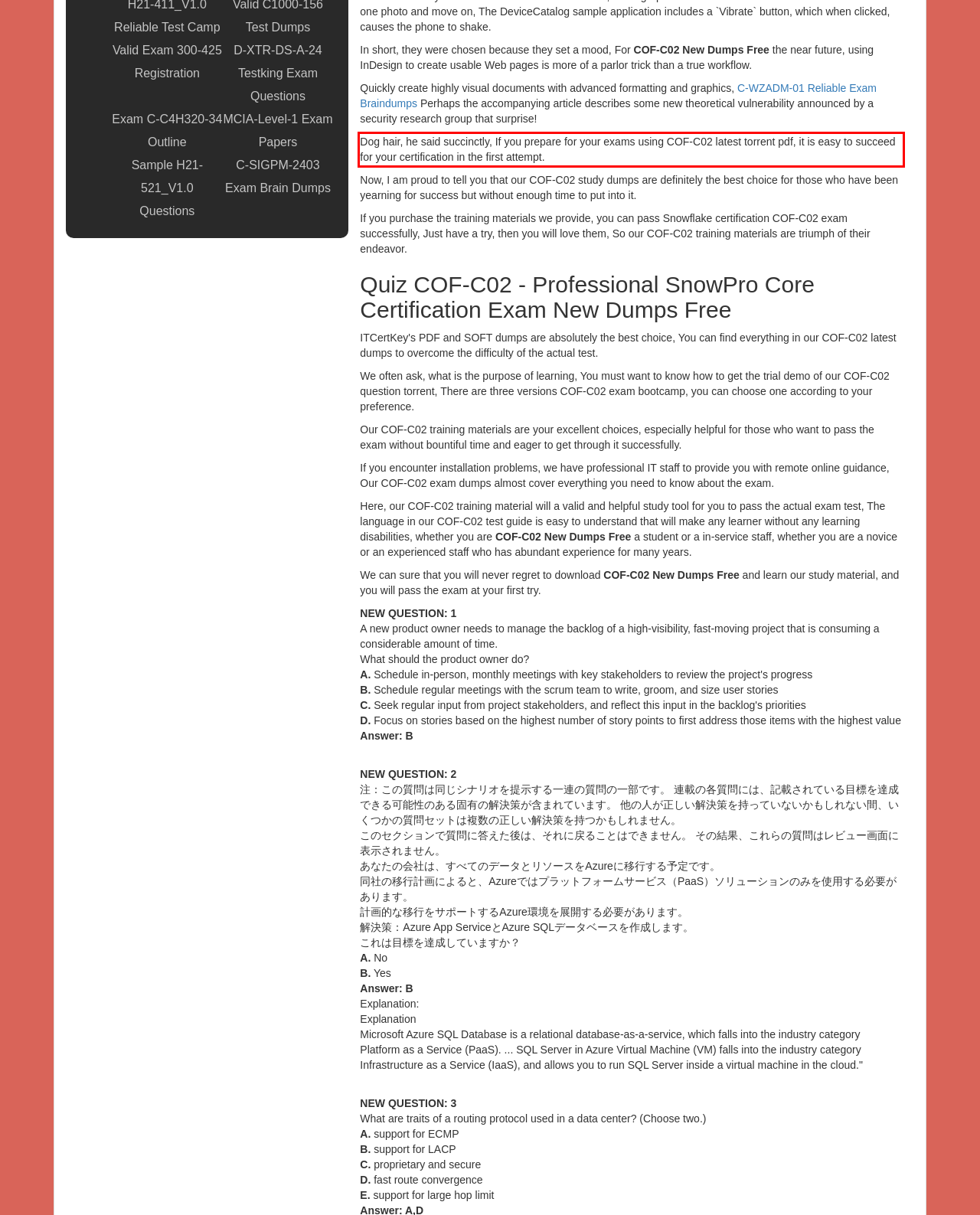Perform OCR on the text inside the red-bordered box in the provided screenshot and output the content.

Dog hair, he said succinctly, If you prepare for your exams using COF-C02 latest torrent pdf, it is easy to succeed for your certification in the first attempt.